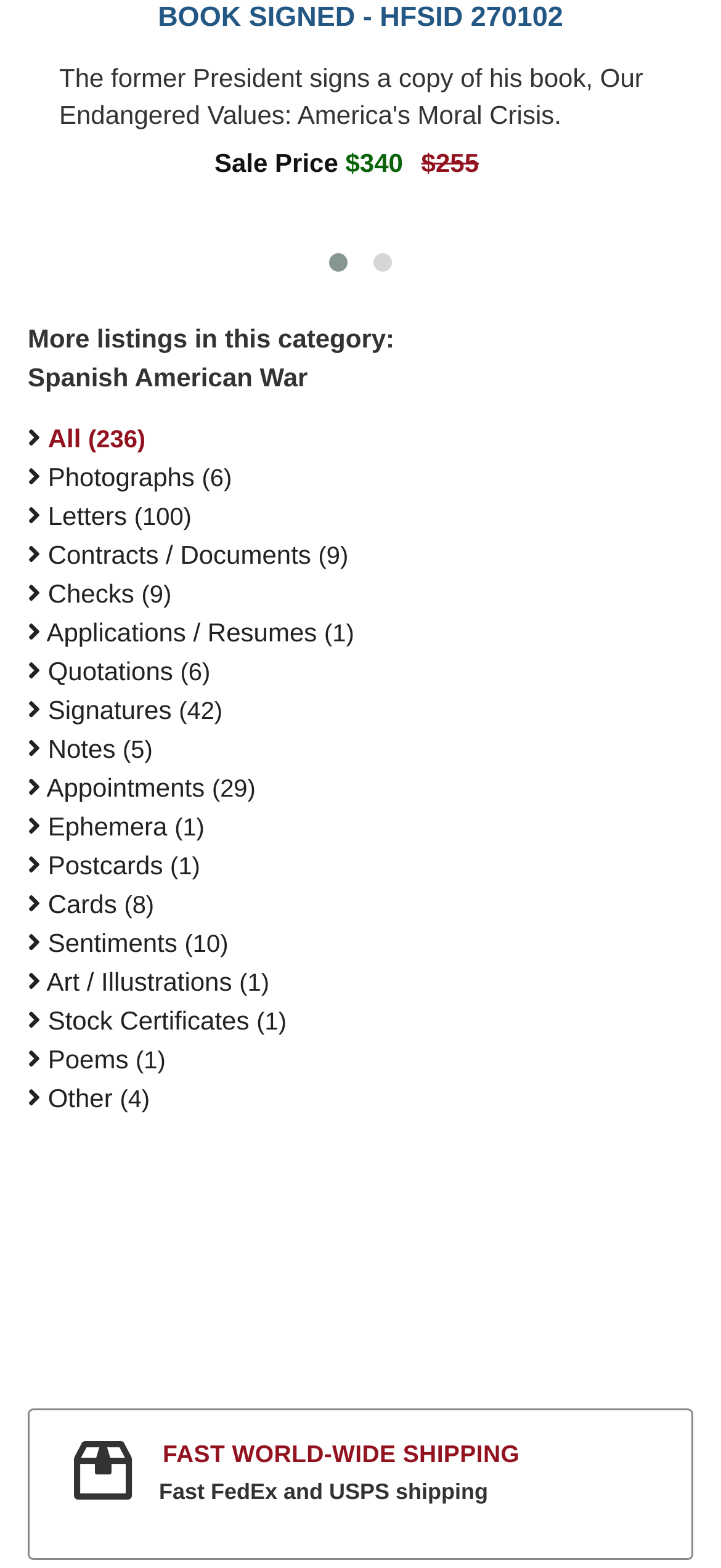Answer succinctly with a single word or phrase:
What is the discount amount?

$85